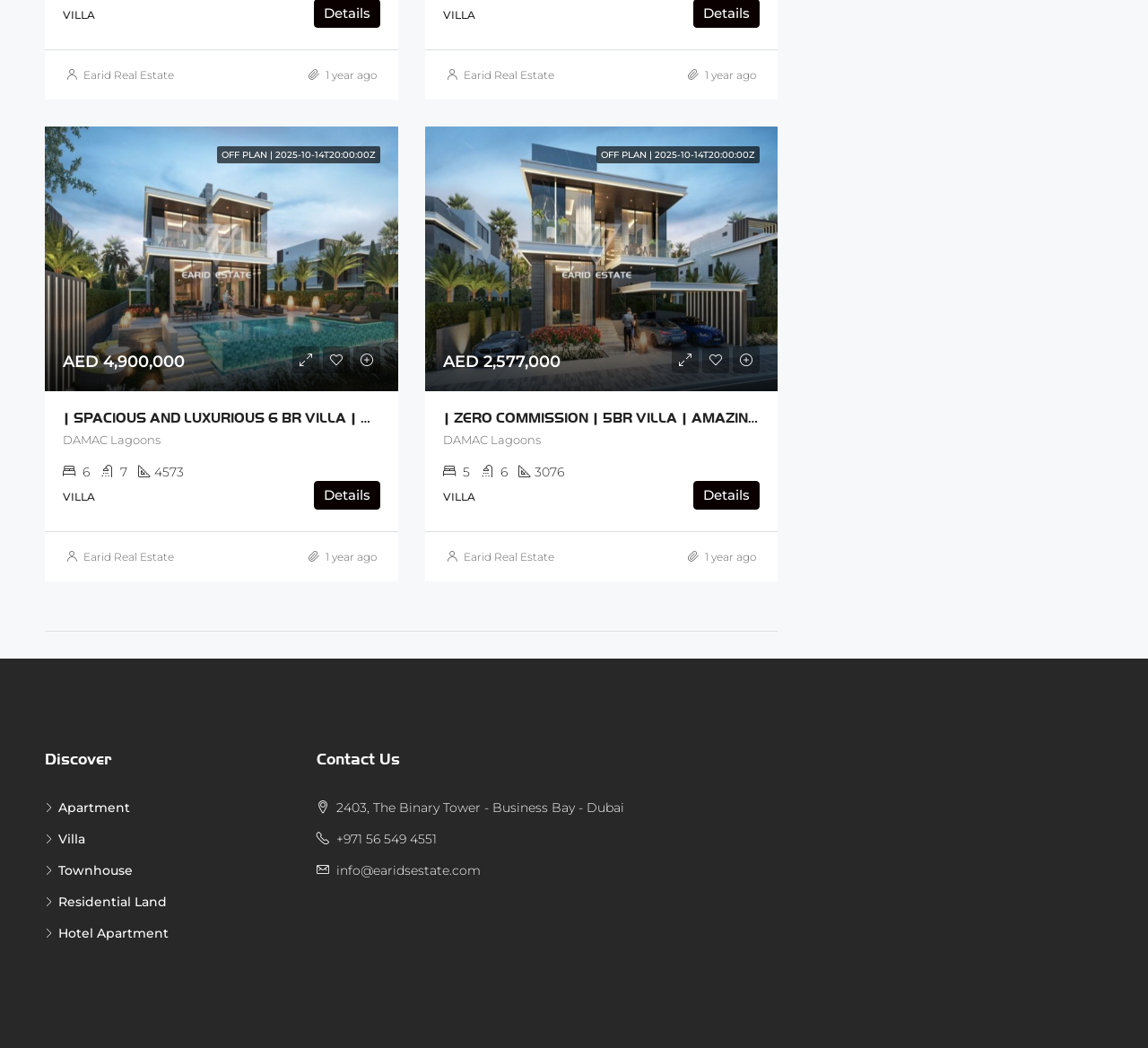Reply to the question with a single word or phrase:
What type of property is listed first?

Villa